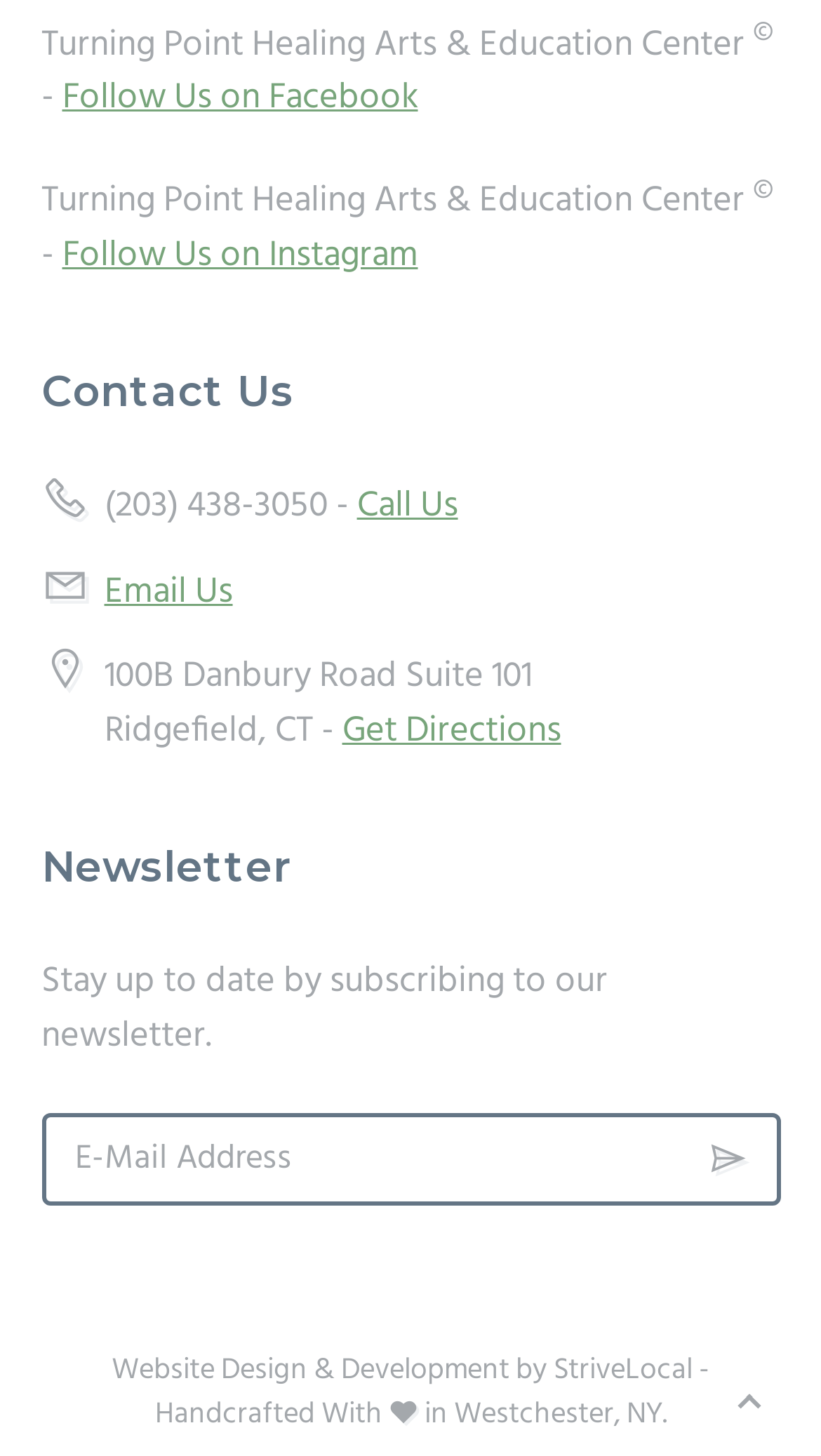Please locate the bounding box coordinates for the element that should be clicked to achieve the following instruction: "Email us". Ensure the coordinates are given as four float numbers between 0 and 1, i.e., [left, top, right, bottom].

[0.127, 0.387, 0.283, 0.426]